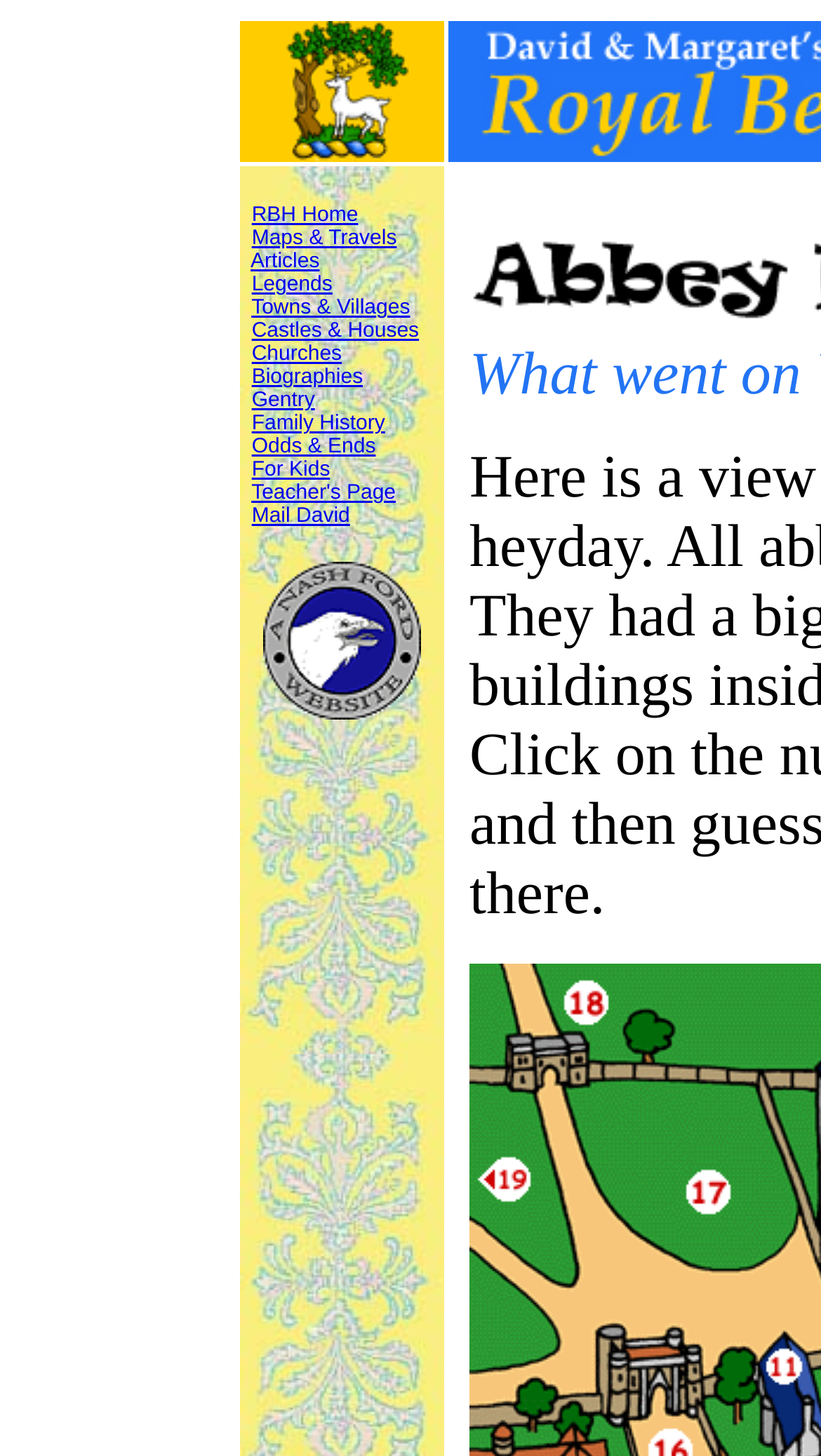Please identify the bounding box coordinates of the element that needs to be clicked to perform the following instruction: "Visit the 'For Kids' page".

[0.307, 0.315, 0.402, 0.331]